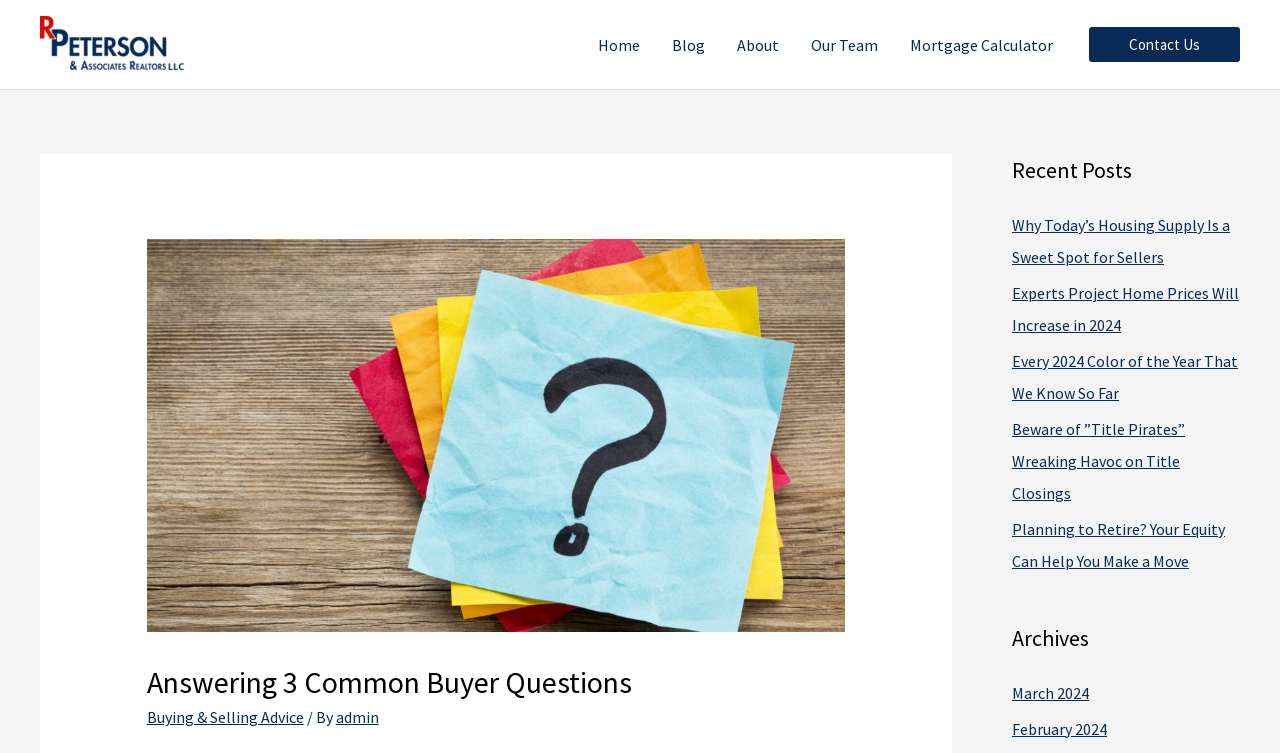Find the bounding box coordinates of the element to click in order to complete the given instruction: "read recent post about housing supply."

[0.791, 0.286, 0.961, 0.355]